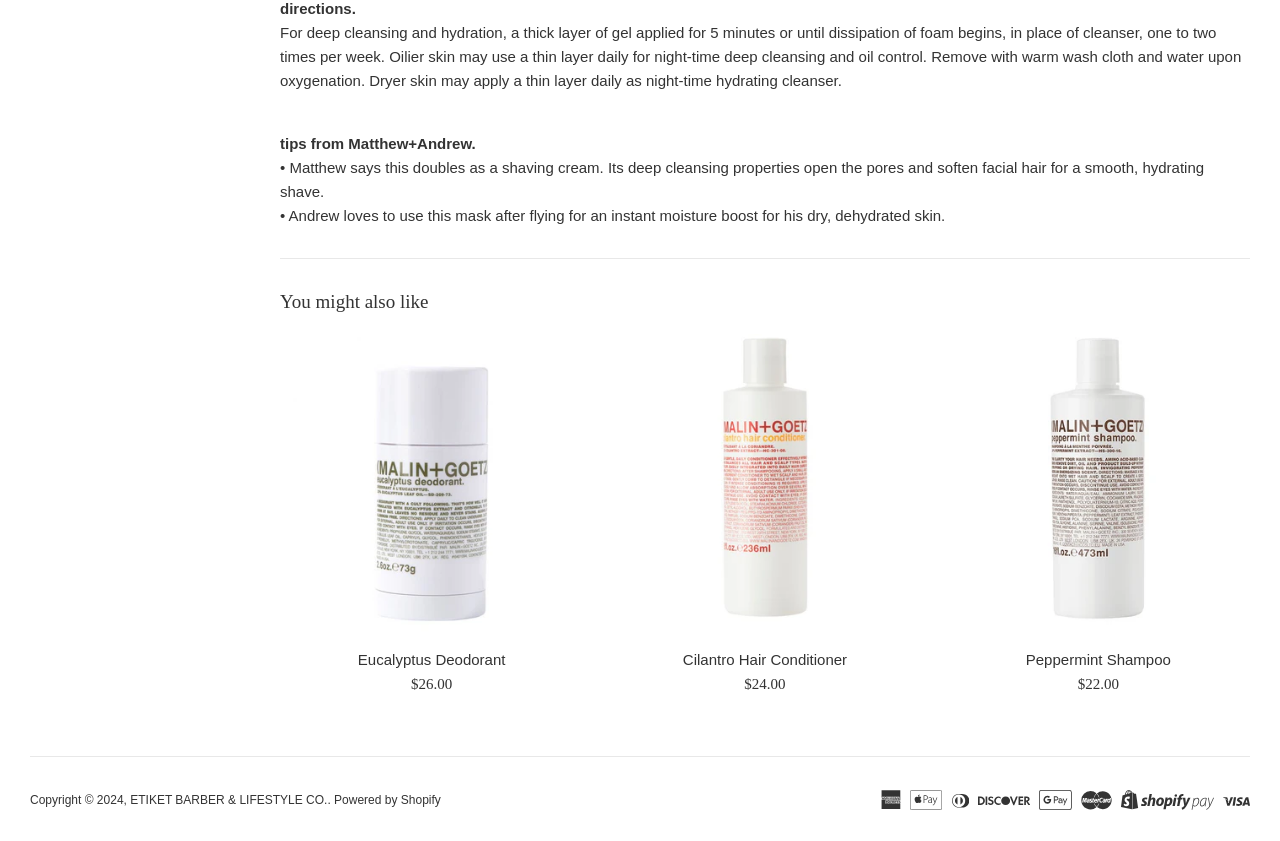What is the purpose of the product according to Matthew?
Please answer the question with as much detail as possible using the screenshot.

As mentioned in the StaticText element with ID 226, Matthew says the product doubles as a shaving cream, opening the pores and softening facial hair for a smooth, hydrating shave.